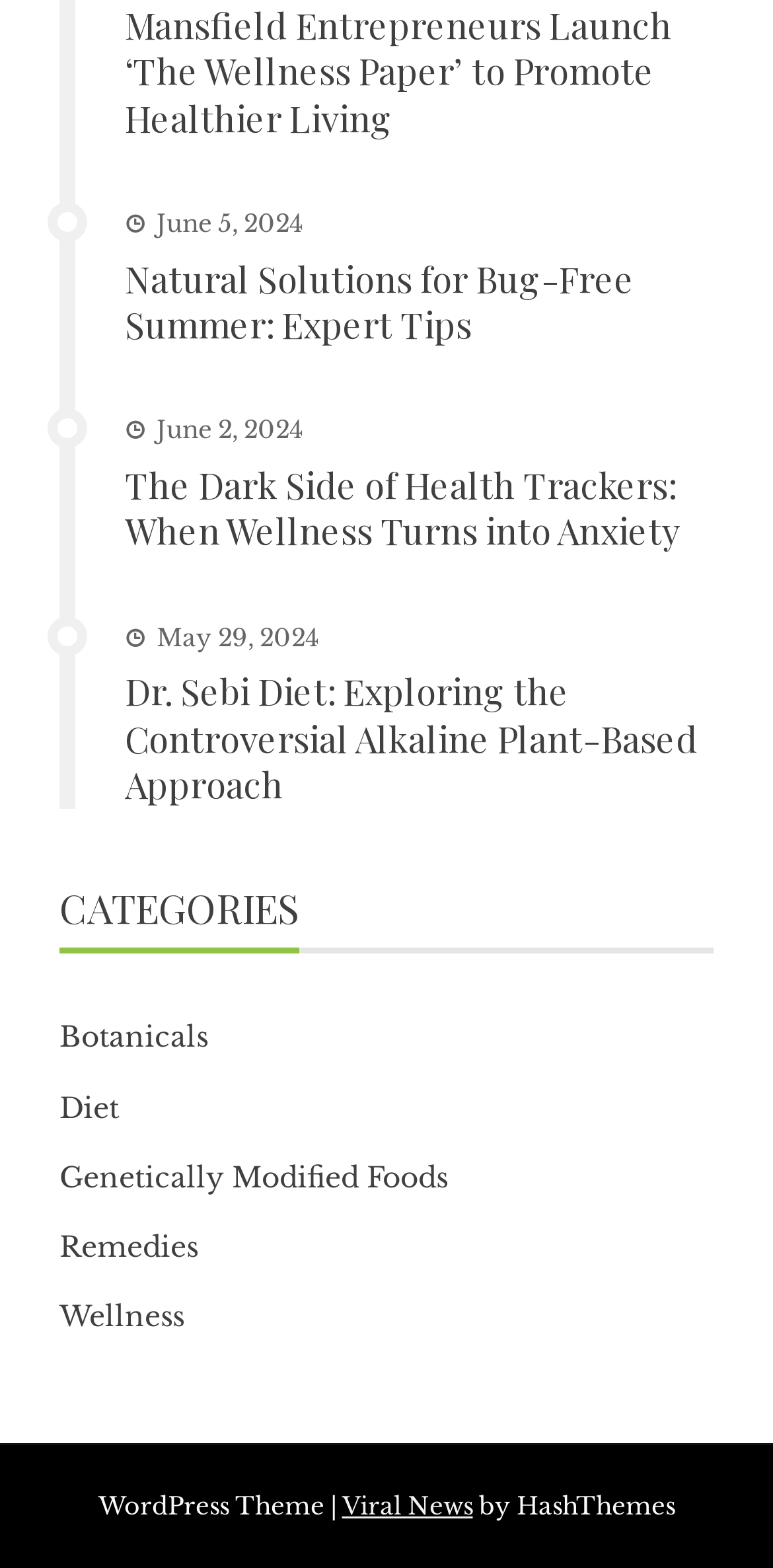Determine the bounding box coordinates of the region to click in order to accomplish the following instruction: "Read the article about Mansfield entrepreneurs launching 'The Wellness Paper'". Provide the coordinates as four float numbers between 0 and 1, specifically [left, top, right, bottom].

[0.162, 0.001, 0.869, 0.09]